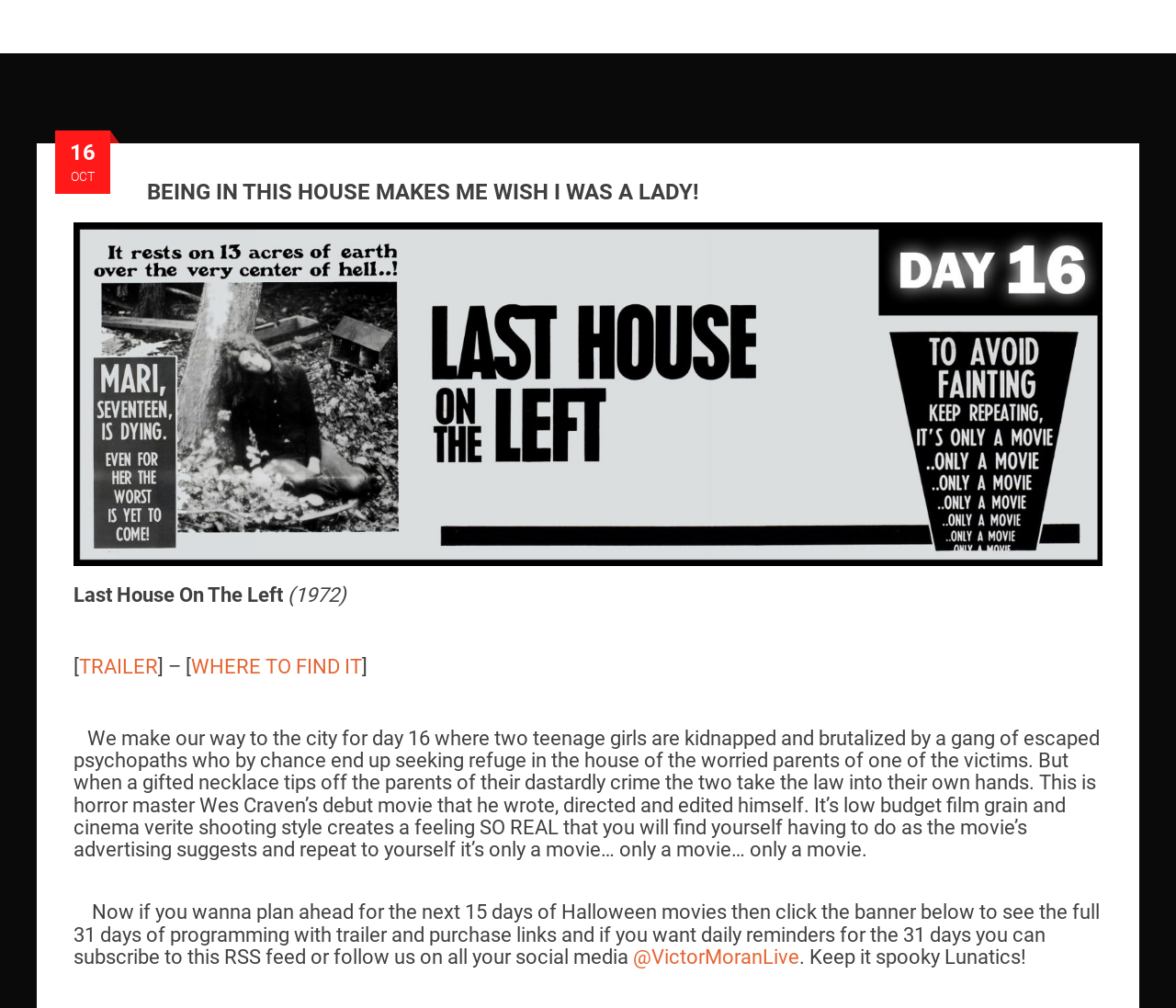Look at the image and answer the question in detail:
Who is the director of the movie?

I found the director of the movie by reading the movie description, which mentions that 'This is horror master Wes Craven’s debut movie that he wrote, directed and edited himself.' This description is located in the middle of the page.